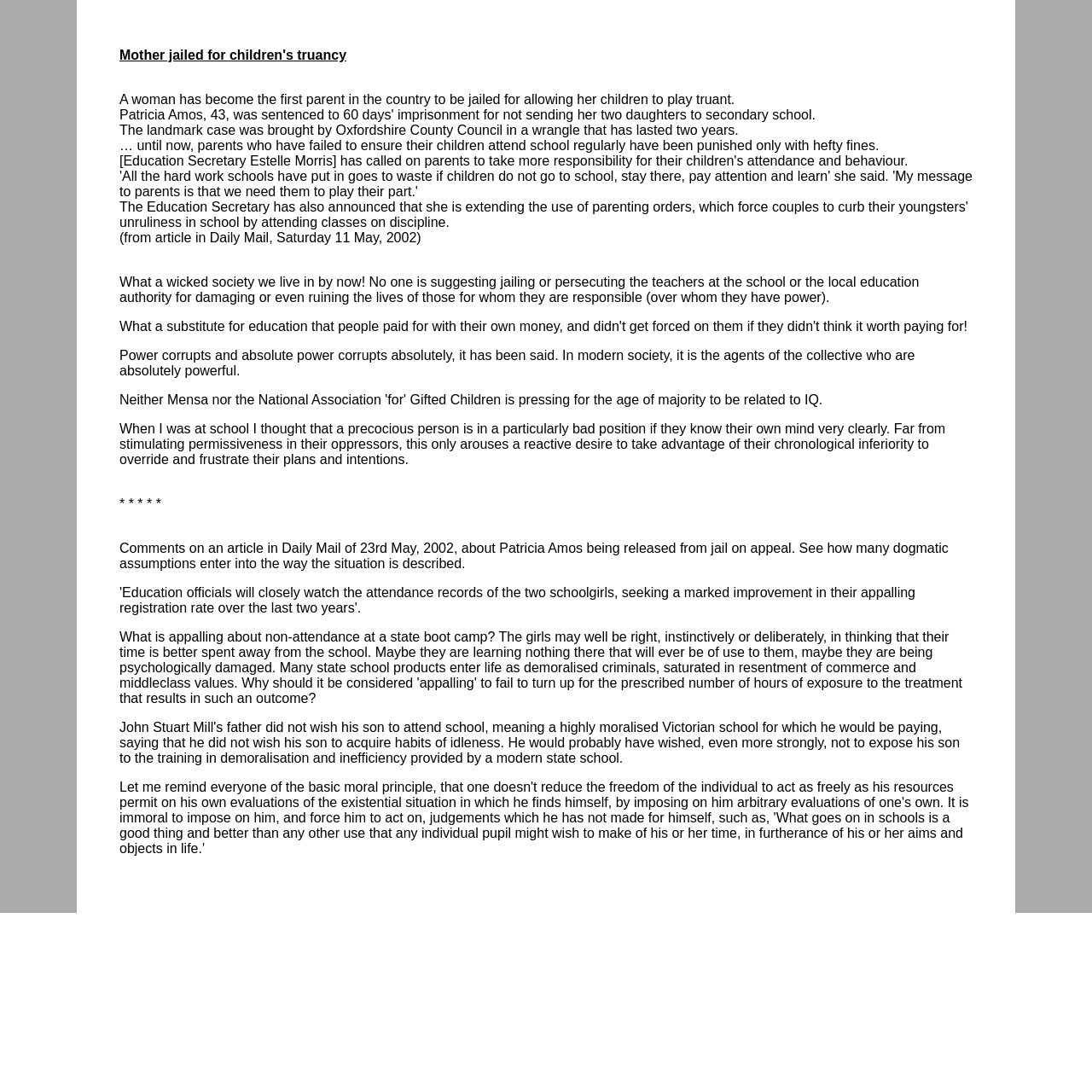What is the tone of the author?
Answer the question with as much detail as possible.

The tone of the author appears to be critical, as evident from the static text elements that express frustration and disappointment with the education system and the authorities, using phrases such as 'What a wicked society we live in' and 'Power corrupts and absolute power corrupts absolutely'.